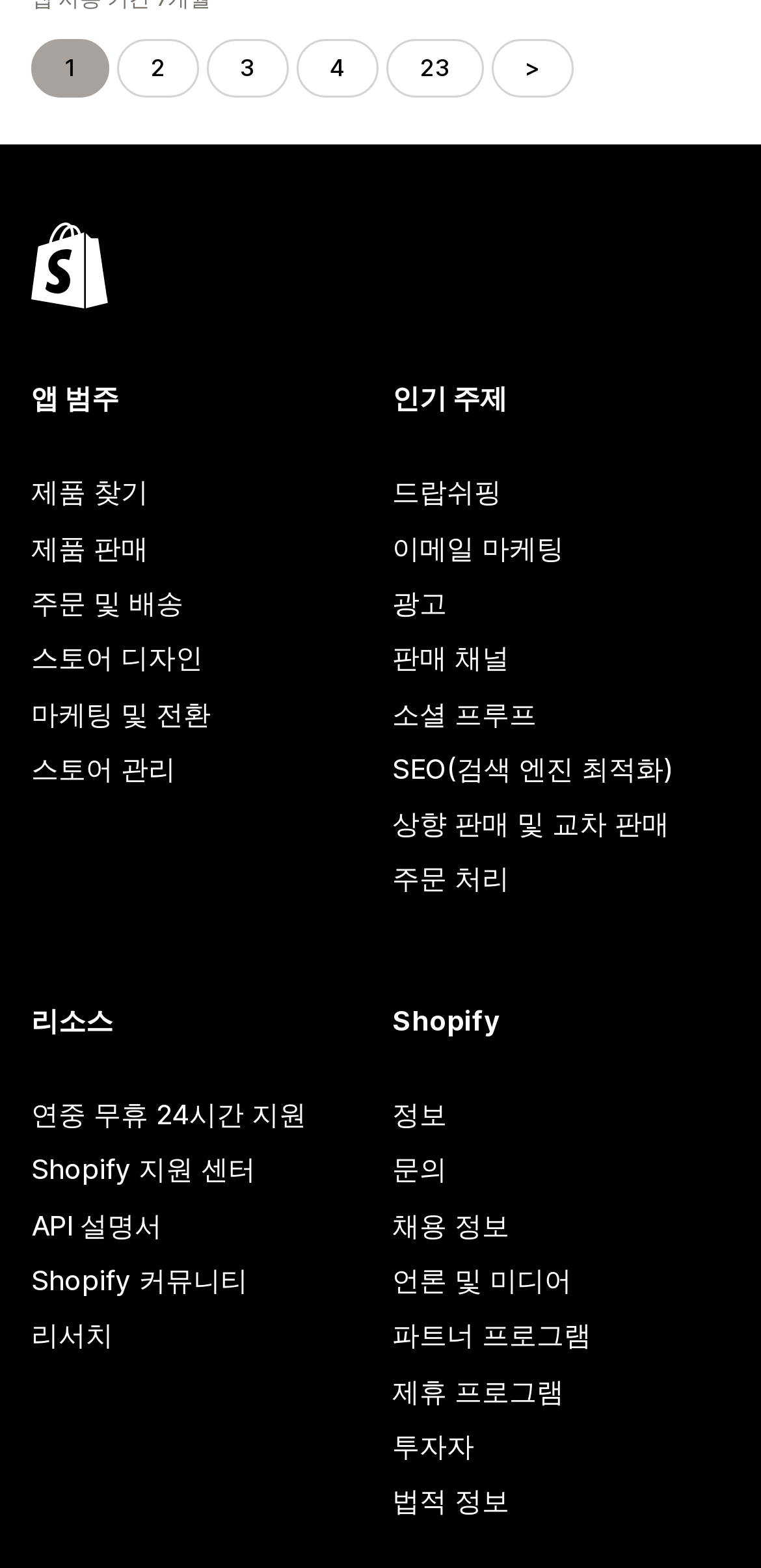Identify the bounding box coordinates of the element to click to follow this instruction: 'read about Shopify information'. Ensure the coordinates are four float values between 0 and 1, provided as [left, top, right, bottom].

[0.515, 0.693, 0.959, 0.729]